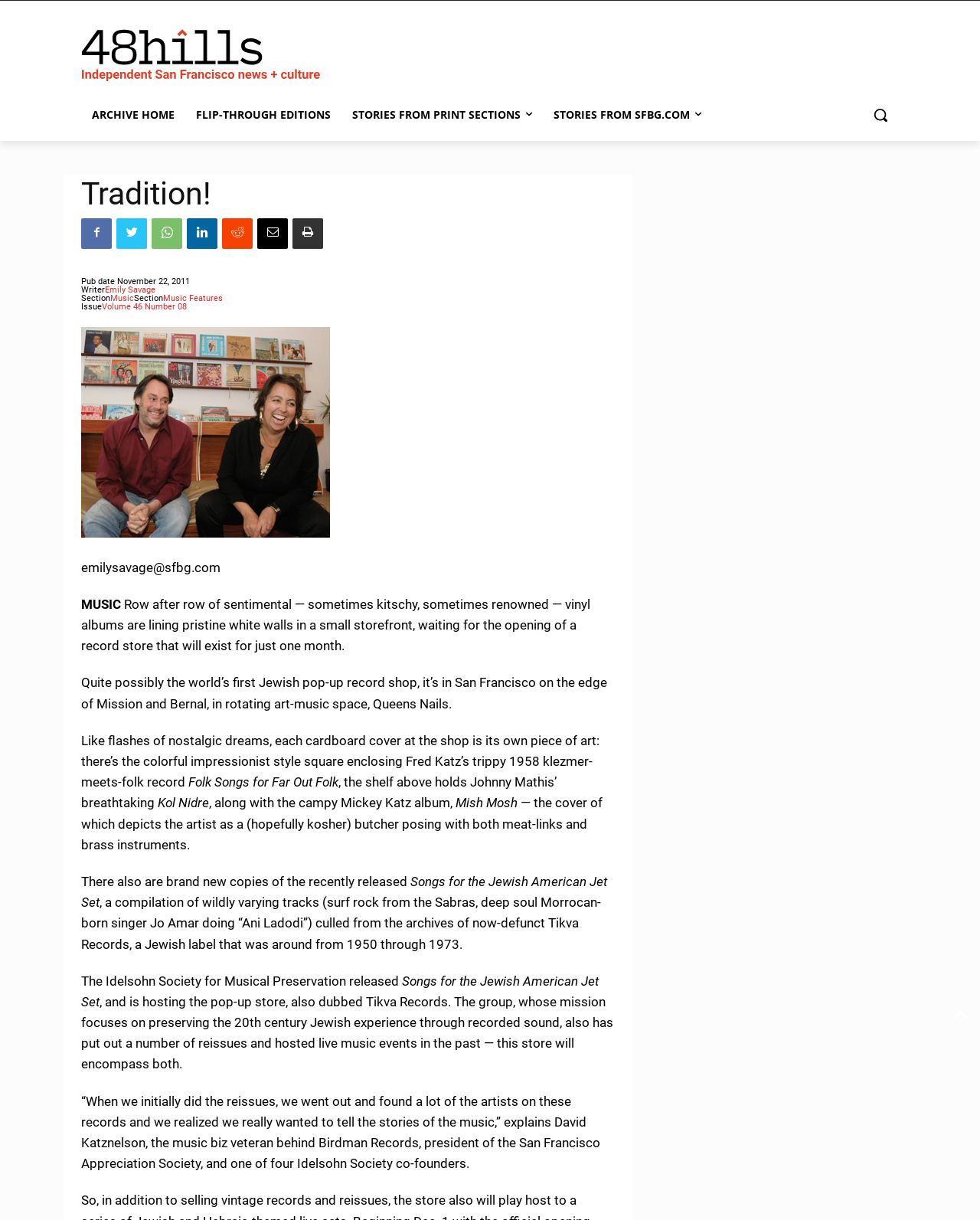Based on the image, provide a detailed response to the question:
What is the name of the music label?

The answer can be found in the text 'a Jewish label that was around from 1950 through 1973' which indicates that the name of the music label is Tikva Records.